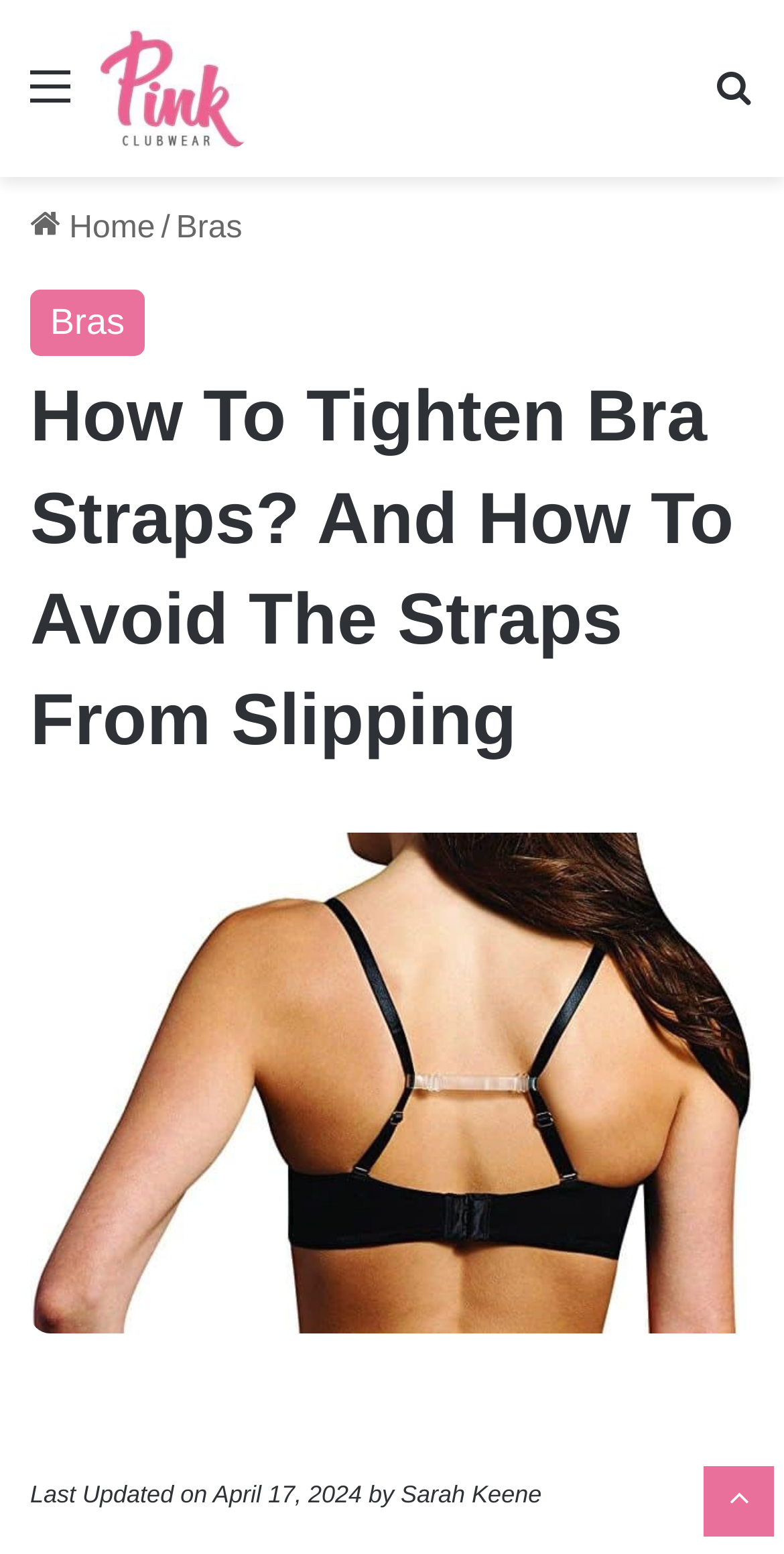Bounding box coordinates are specified in the format (top-left x, top-left y, bottom-right x, bottom-right y). All values are floating point numbers bounded between 0 and 1. Please provide the bounding box coordinate of the region this sentence describes: Bras

[0.038, 0.186, 0.185, 0.229]